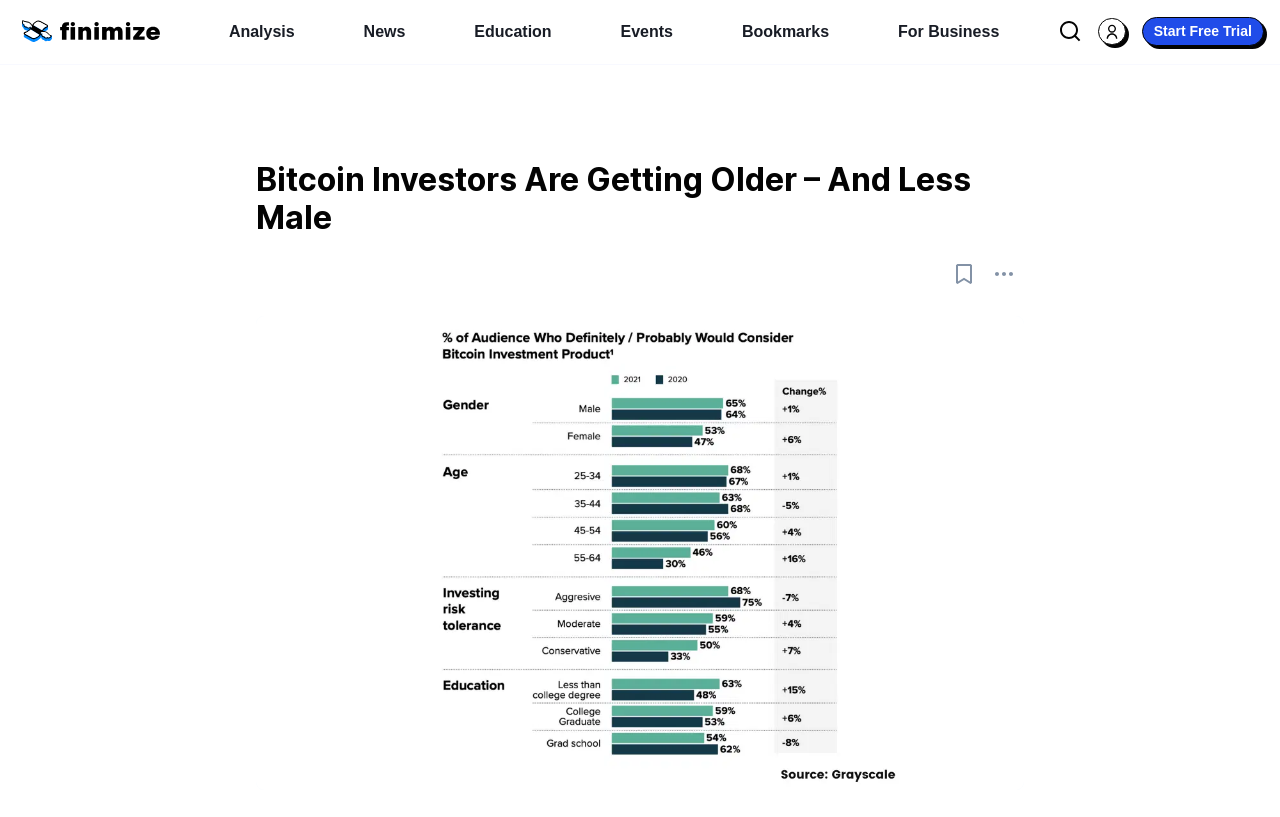Specify the bounding box coordinates (top-left x, top-left y, bottom-right x, bottom-right y) of the UI element in the screenshot that matches this description: Analysis

[0.176, 0.008, 0.23, 0.069]